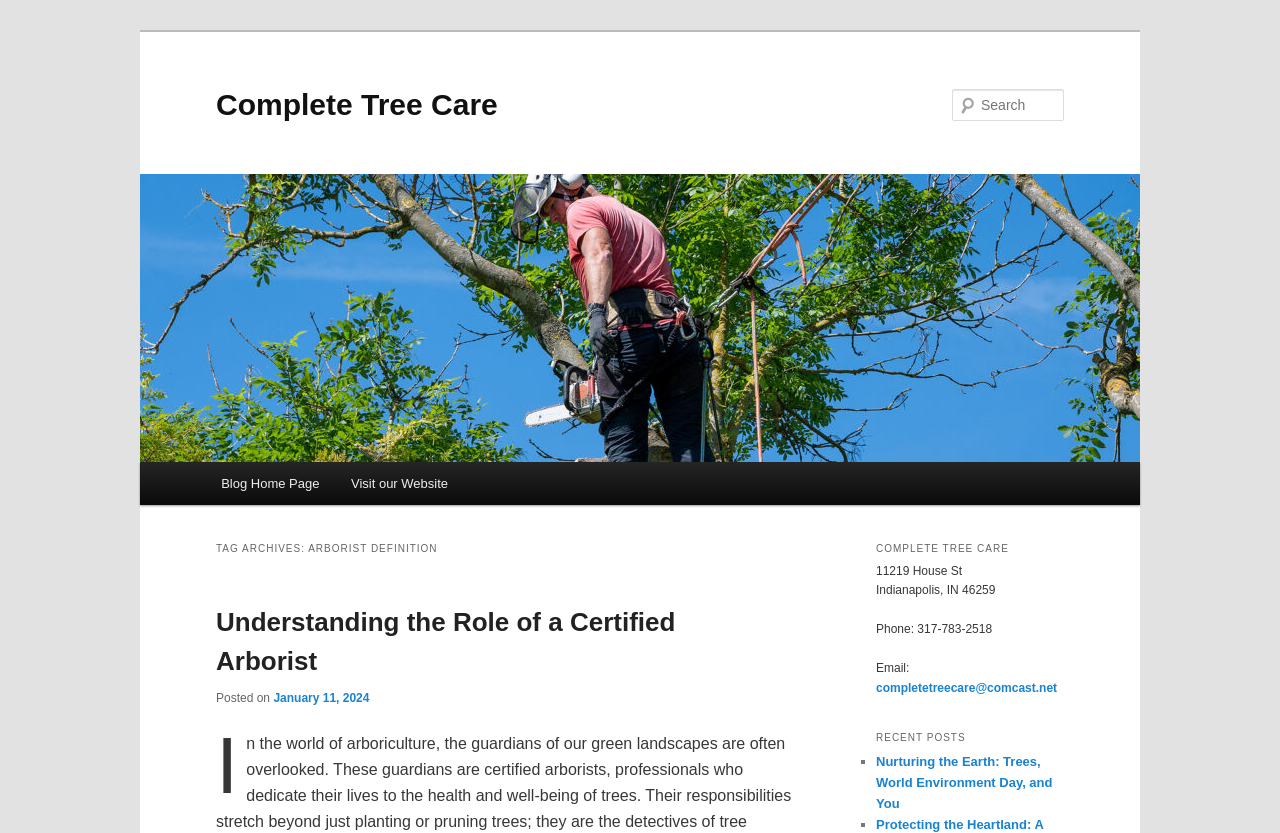Refer to the screenshot and give an in-depth answer to this question: What is the title of the recent post?

The title of the recent post can be found in the link element with the text 'Nurturing the Earth: Trees, World Environment Day, and You' which is located in the 'RECENT POSTS' section of the webpage.